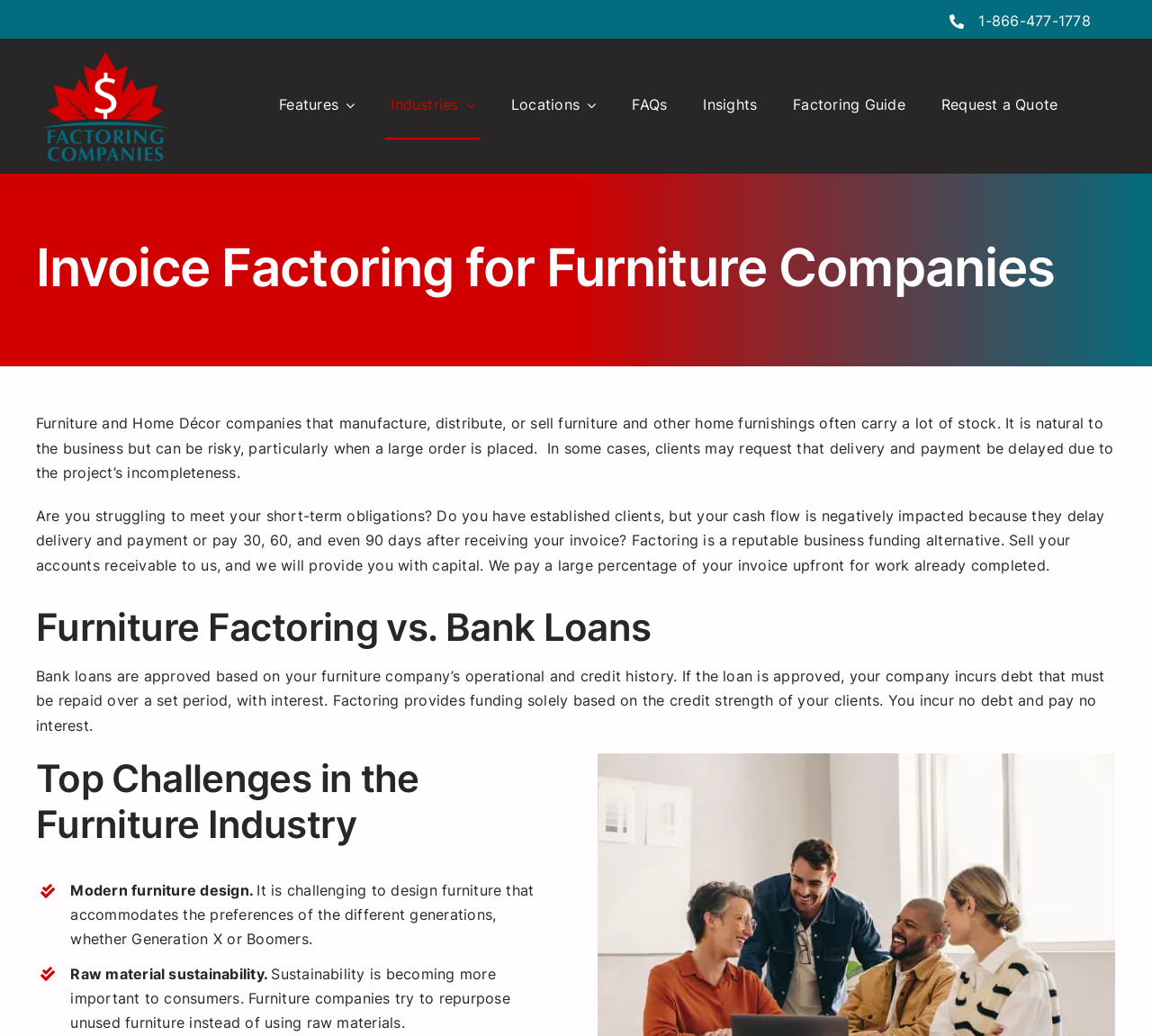What is the main topic of the webpage?
Please respond to the question with a detailed and thorough explanation.

I determined the main topic by reading the heading at the top of the webpage, which says 'Invoice Factoring for Furniture Companies', and also by looking at the content of the webpage, which discusses the challenges faced by furniture companies and how invoice factoring can help.